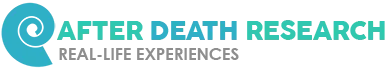What type of experiences does the organization focus on?
Using the visual information, answer the question in a single word or phrase.

Real-life experiences